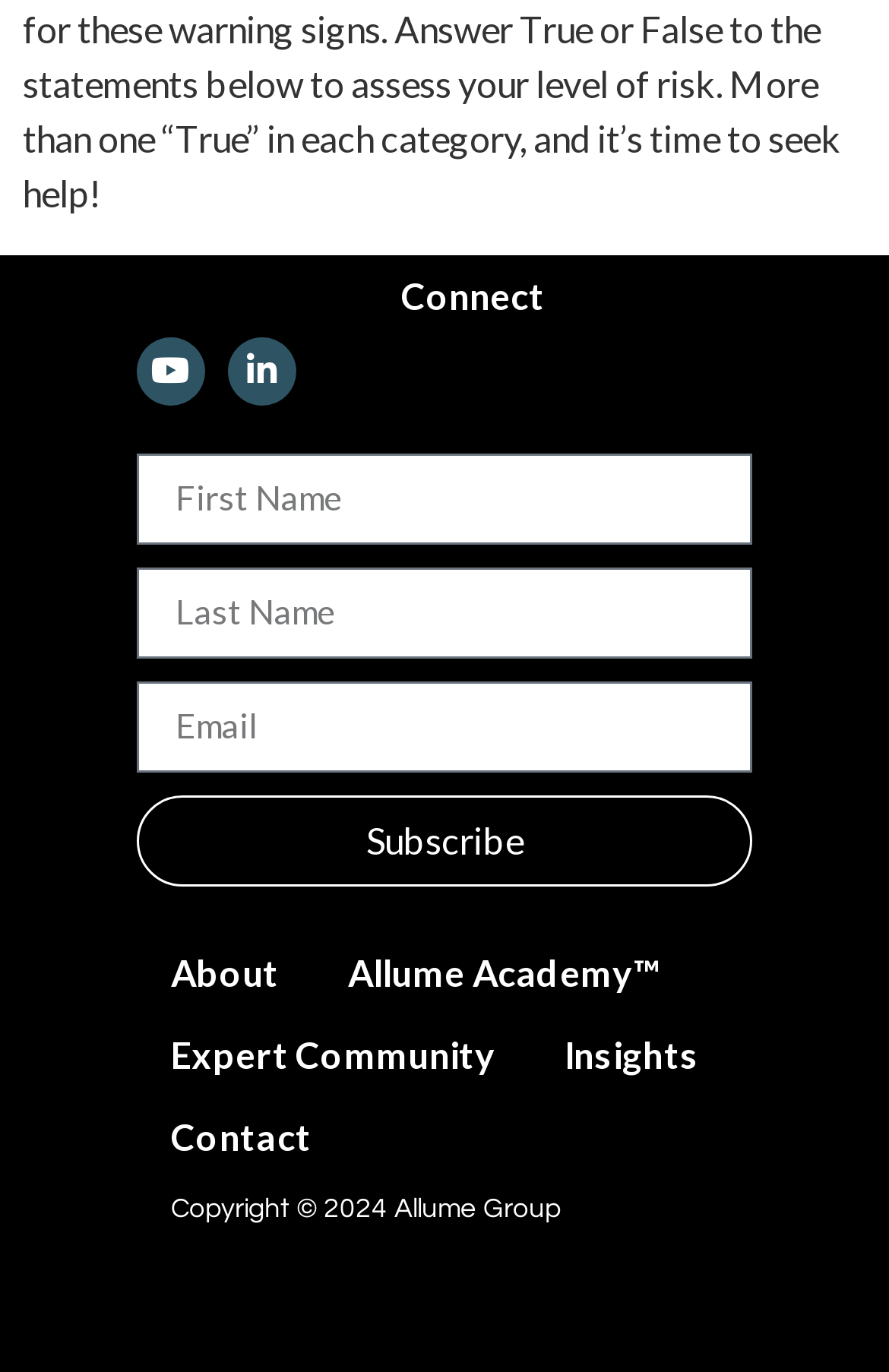Please identify the bounding box coordinates of the clickable element to fulfill the following instruction: "View Bearded Dragons". The coordinates should be four float numbers between 0 and 1, i.e., [left, top, right, bottom].

None